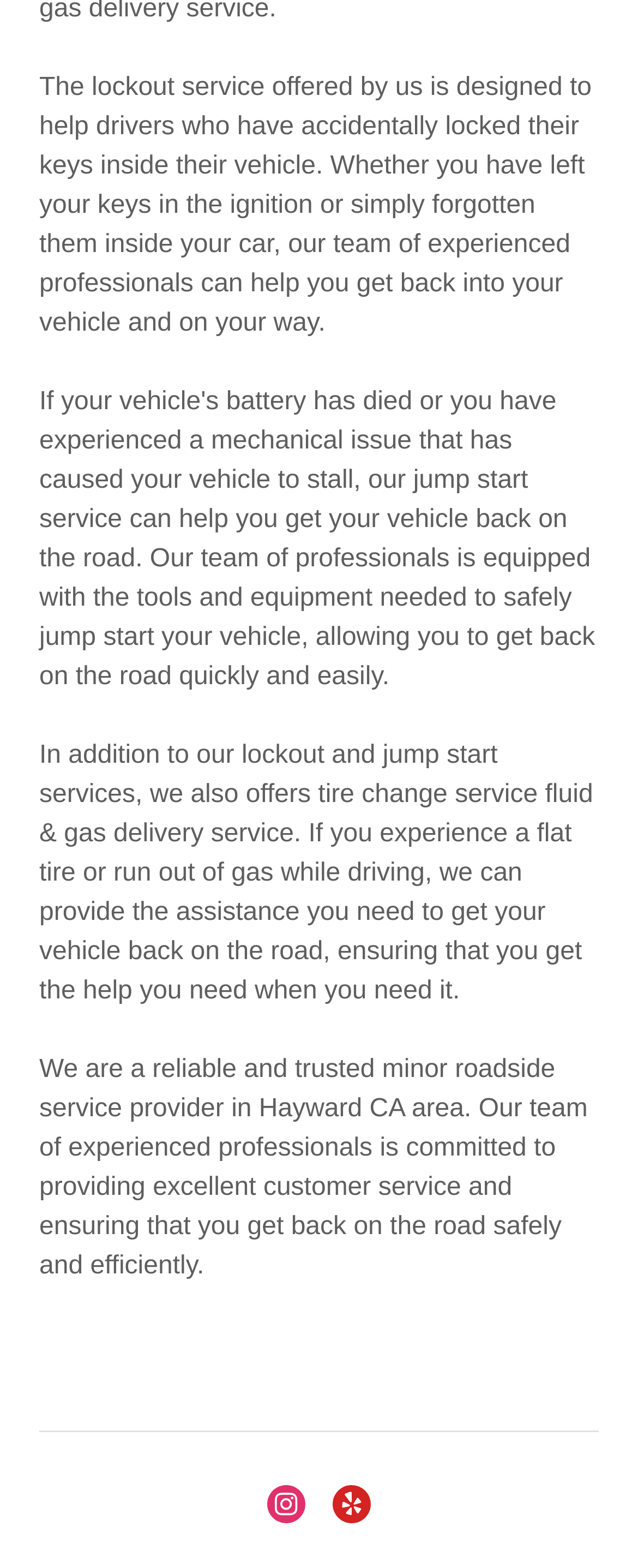Find the coordinates for the bounding box of the element with this description: "aria-label="Instagram Social Link"".

[0.397, 0.938, 0.5, 0.98]